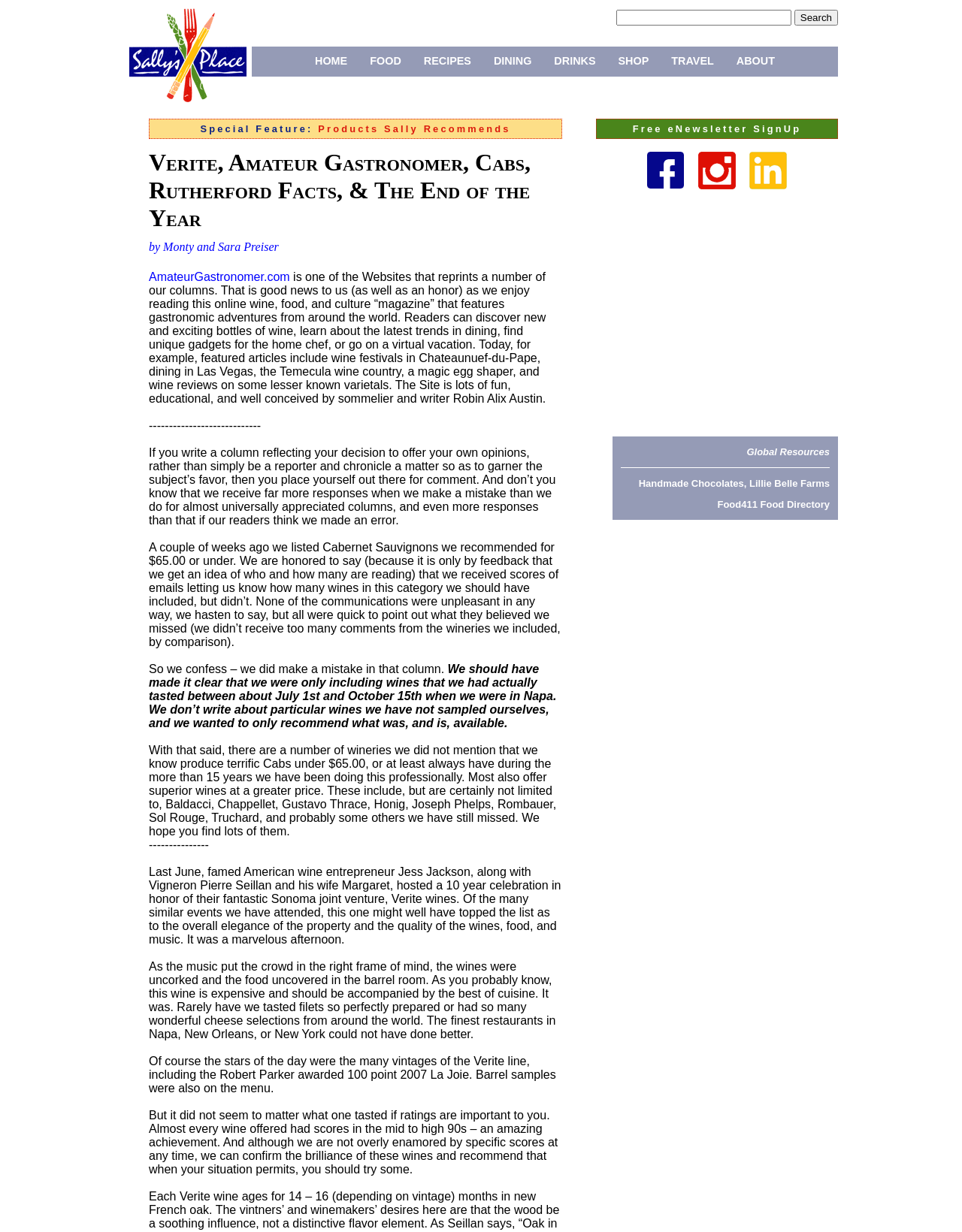Locate and provide the bounding box coordinates for the HTML element that matches this description: "Global Resources".

[0.776, 0.362, 0.862, 0.371]